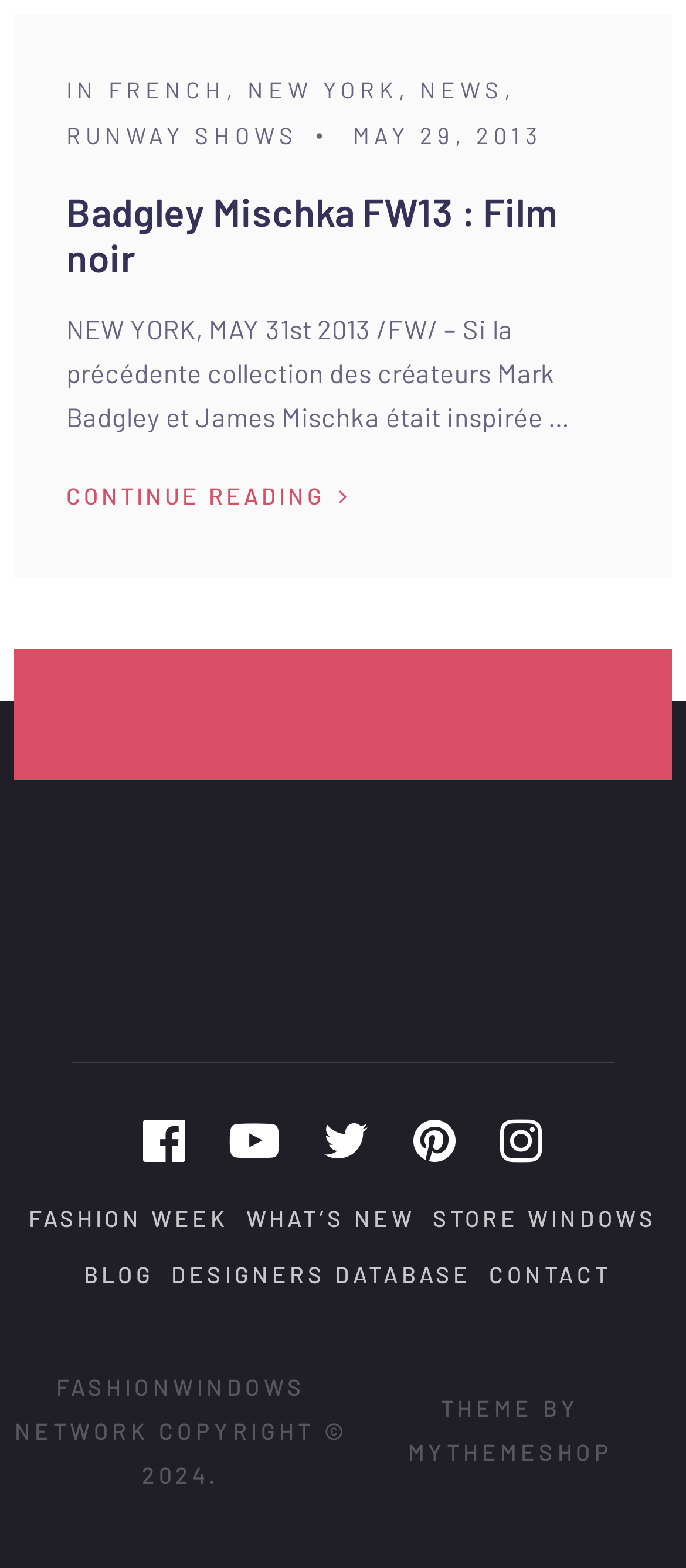Given the element description Designers Database, predict the bounding box coordinates for the UI element in the webpage screenshot. The format should be (top-left x, top-left y, bottom-right x, bottom-right y), and the values should be between 0 and 1.

[0.25, 0.803, 0.687, 0.821]